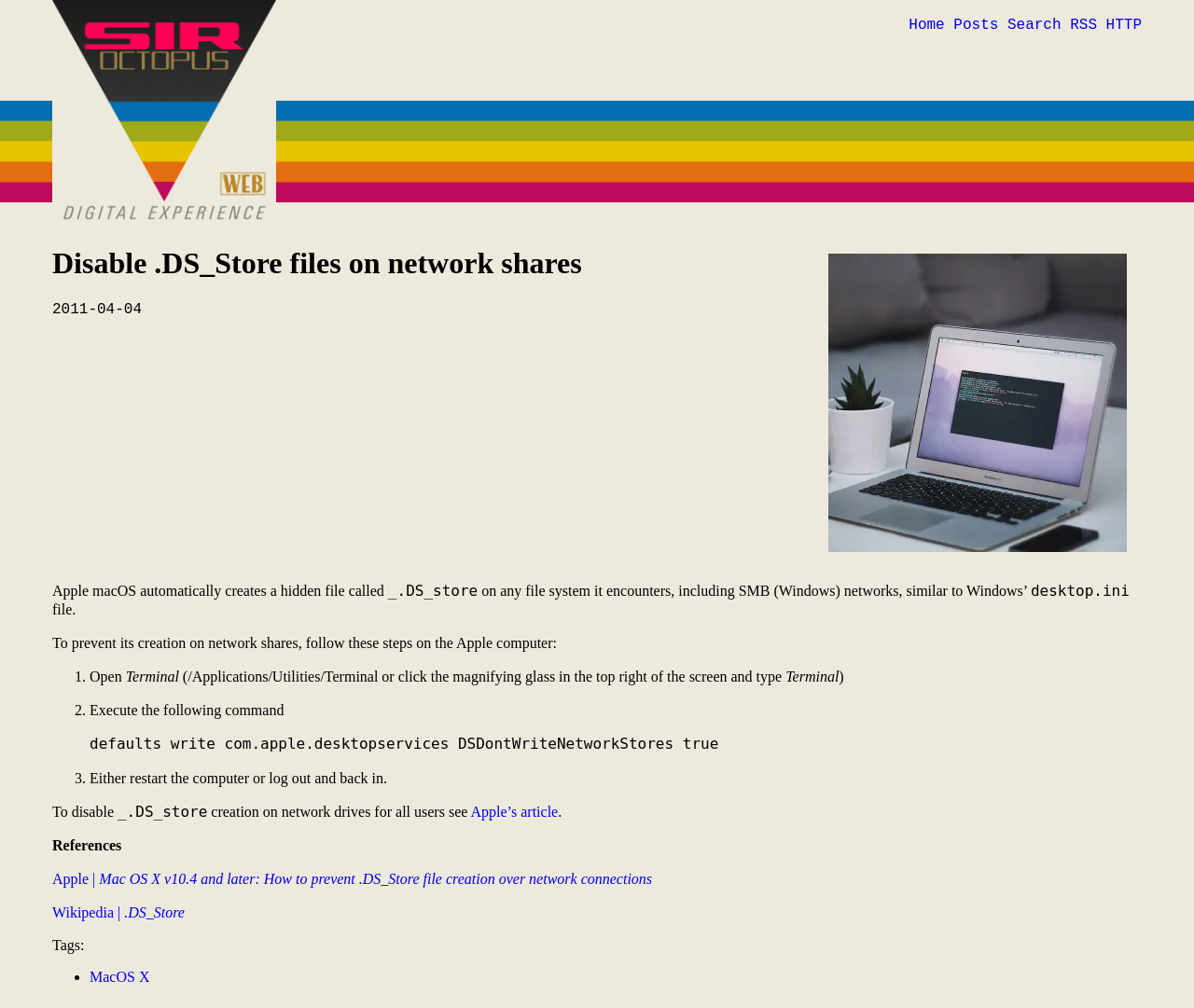Please find and generate the text of the main heading on the webpage.

Disable .DS_Store files on network shares